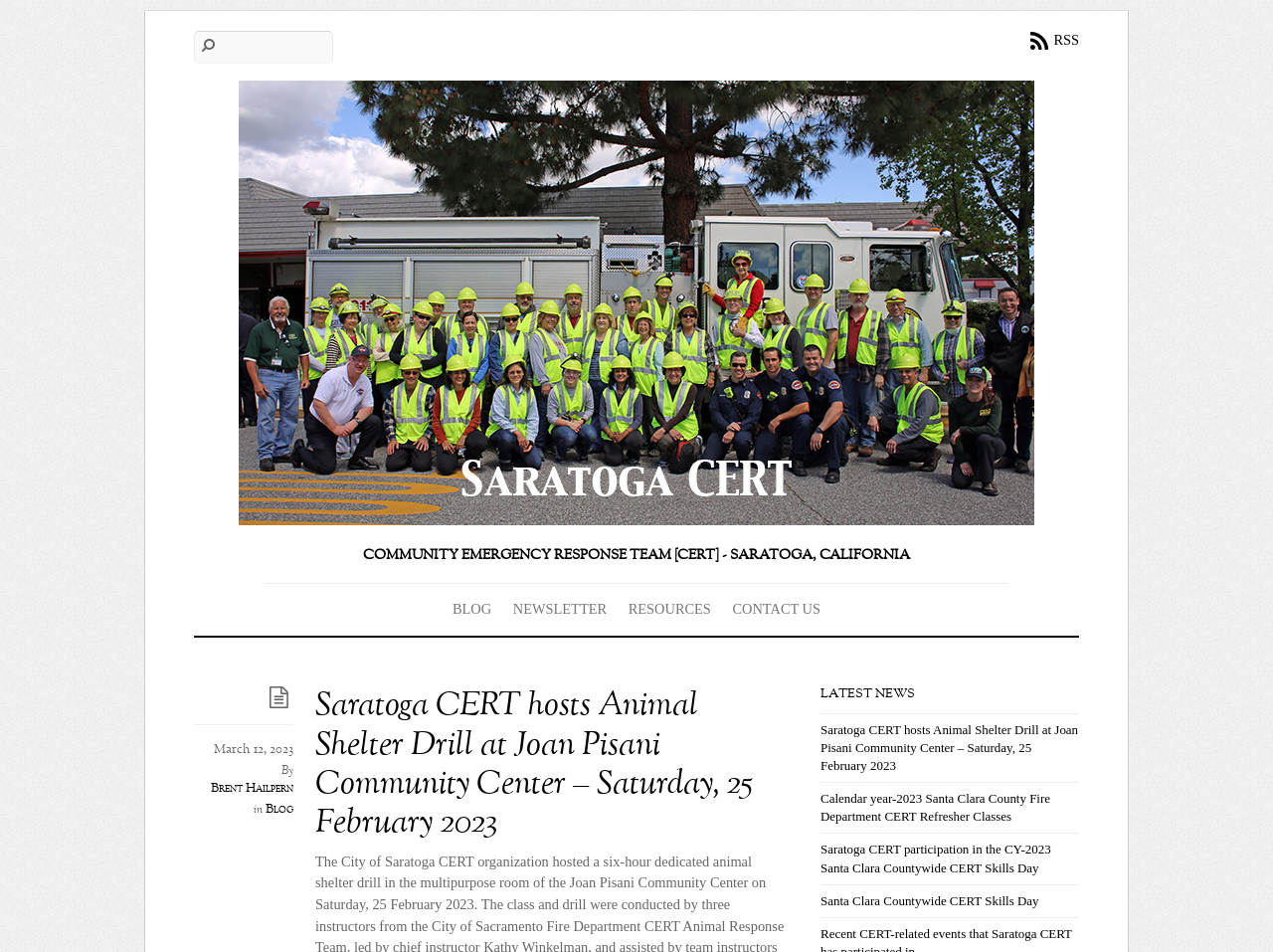Identify the bounding box coordinates for the element that needs to be clicked to fulfill this instruction: "Read the latest news". Provide the coordinates in the format of four float numbers between 0 and 1: [left, top, right, bottom].

[0.645, 0.722, 0.848, 0.738]